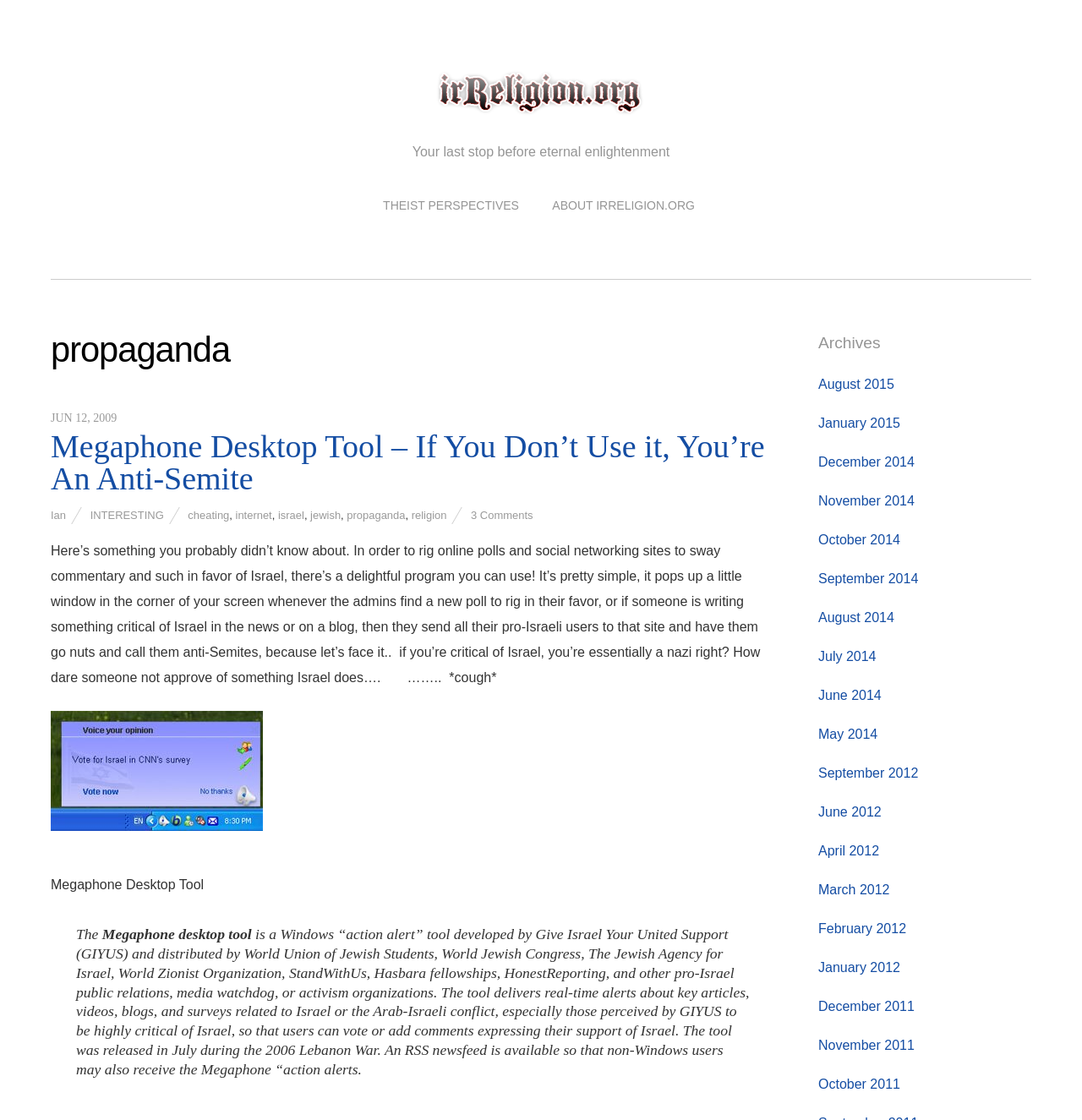Please find the bounding box coordinates for the clickable element needed to perform this instruction: "Read the article about Megaphone Desktop Tool".

[0.047, 0.384, 0.717, 0.441]